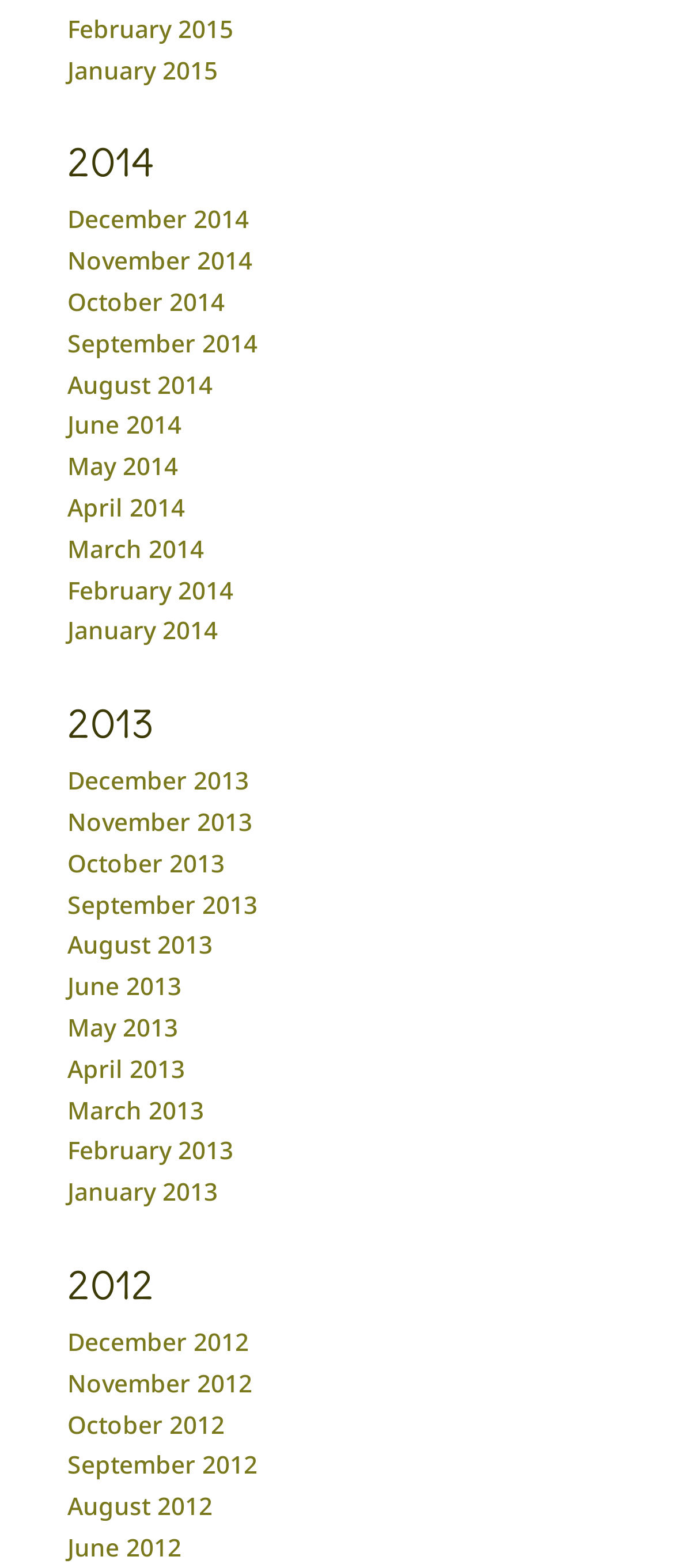How many years are listed on the webpage?
Provide a well-explained and detailed answer to the question.

I counted the number of heading elements, each representing a year. There are four heading elements with the text '2012', '2013', '2014', and '2015', which indicates that four years are listed on the webpage.